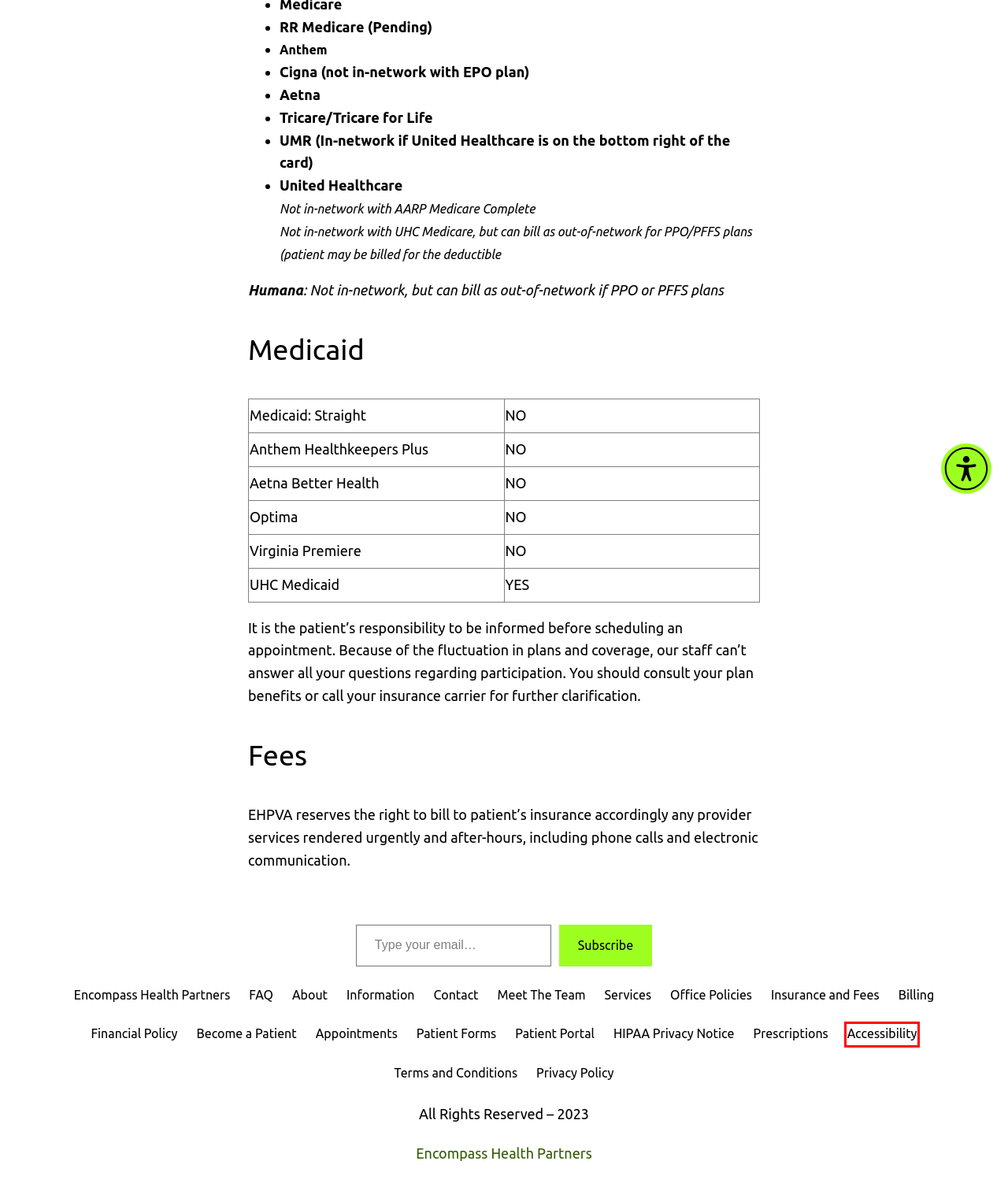Examine the screenshot of the webpage, noting the red bounding box around a UI element. Pick the webpage description that best matches the new page after the element in the red bounding box is clicked. Here are the candidates:
A. FAQ – Encompass Health Partners
B. PHR Login
C. Accessibility – Encompass Health Partners
D. Services – Encompass Health Partners
E. Meet The Team – Encompass Health Partners
F. Financial Policy – Encompass Health Partners
G. Terms and Conditions – Encompass Health Partners
H. Patient Forms – Encompass Health Partners

C